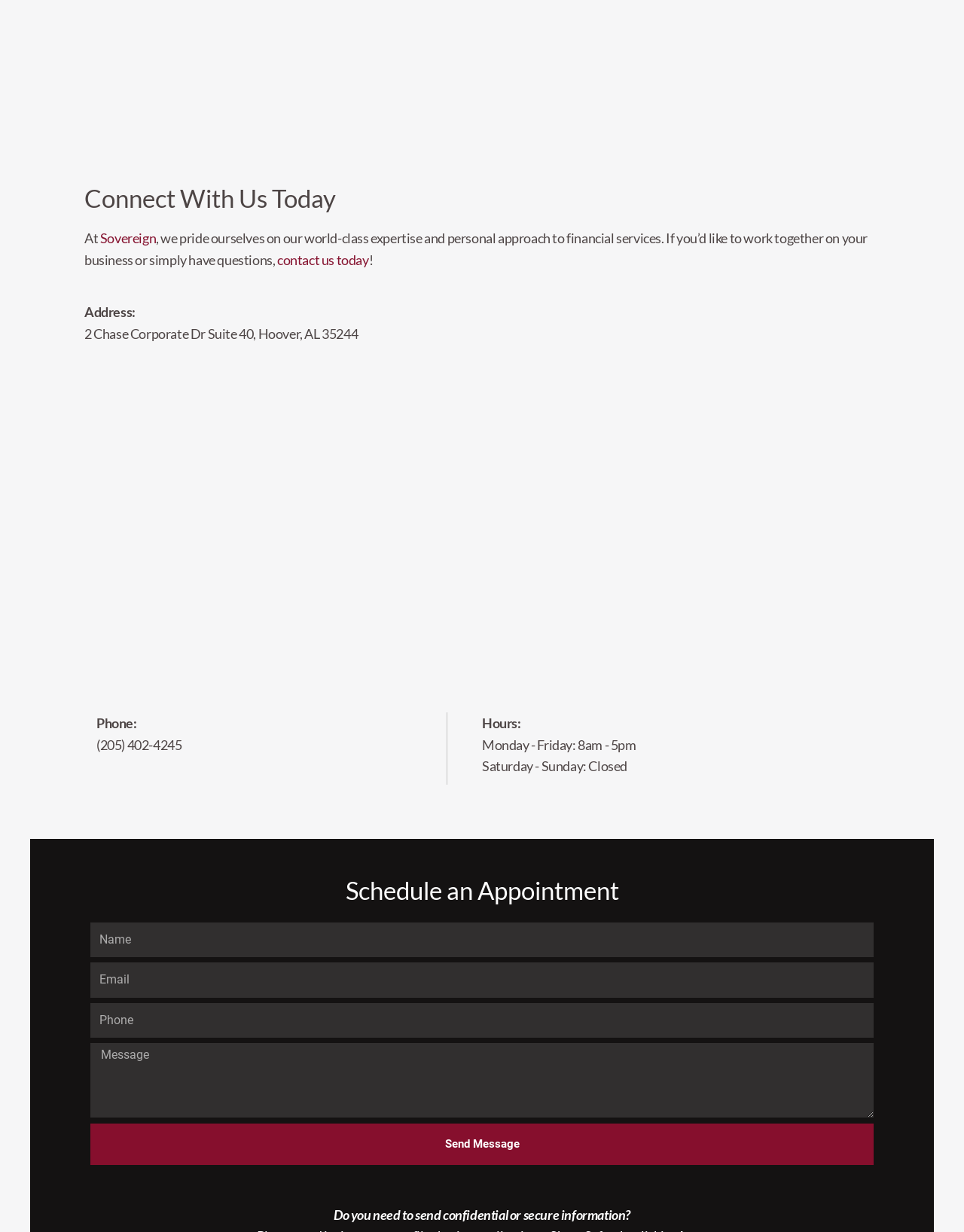Find the bounding box coordinates of the area that needs to be clicked in order to achieve the following instruction: "Follow Dedalus on Facebook". The coordinates should be specified as four float numbers between 0 and 1, i.e., [left, top, right, bottom].

None